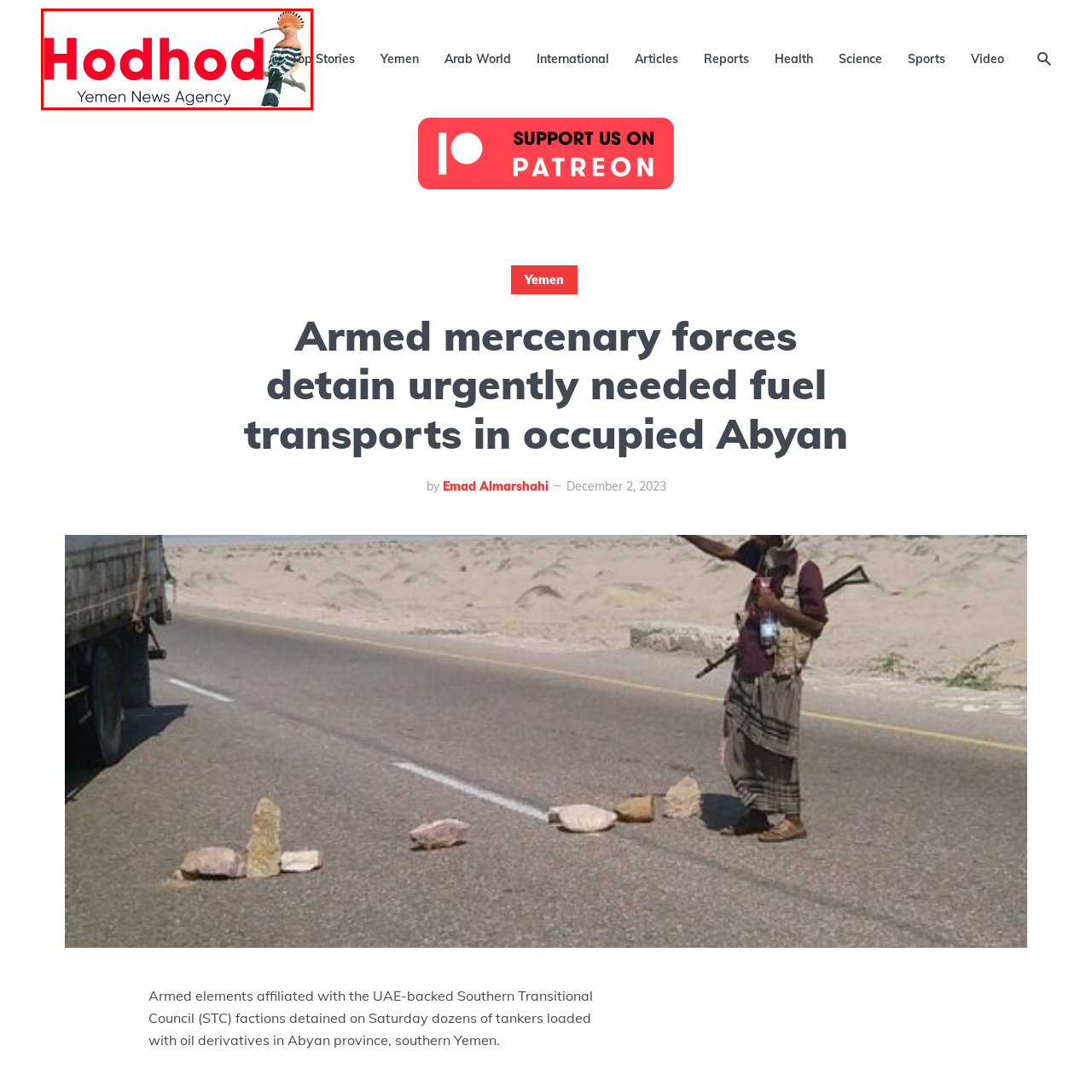Focus on the portion of the image highlighted in red and deliver a detailed explanation for the following question: What is the artistic representation in the logo?

The logo of the 'Hodhod Yemen News Agency' features an artistic representation of a hoopoe bird, which is often associated with the agency's identity and is a part of the visual branding.